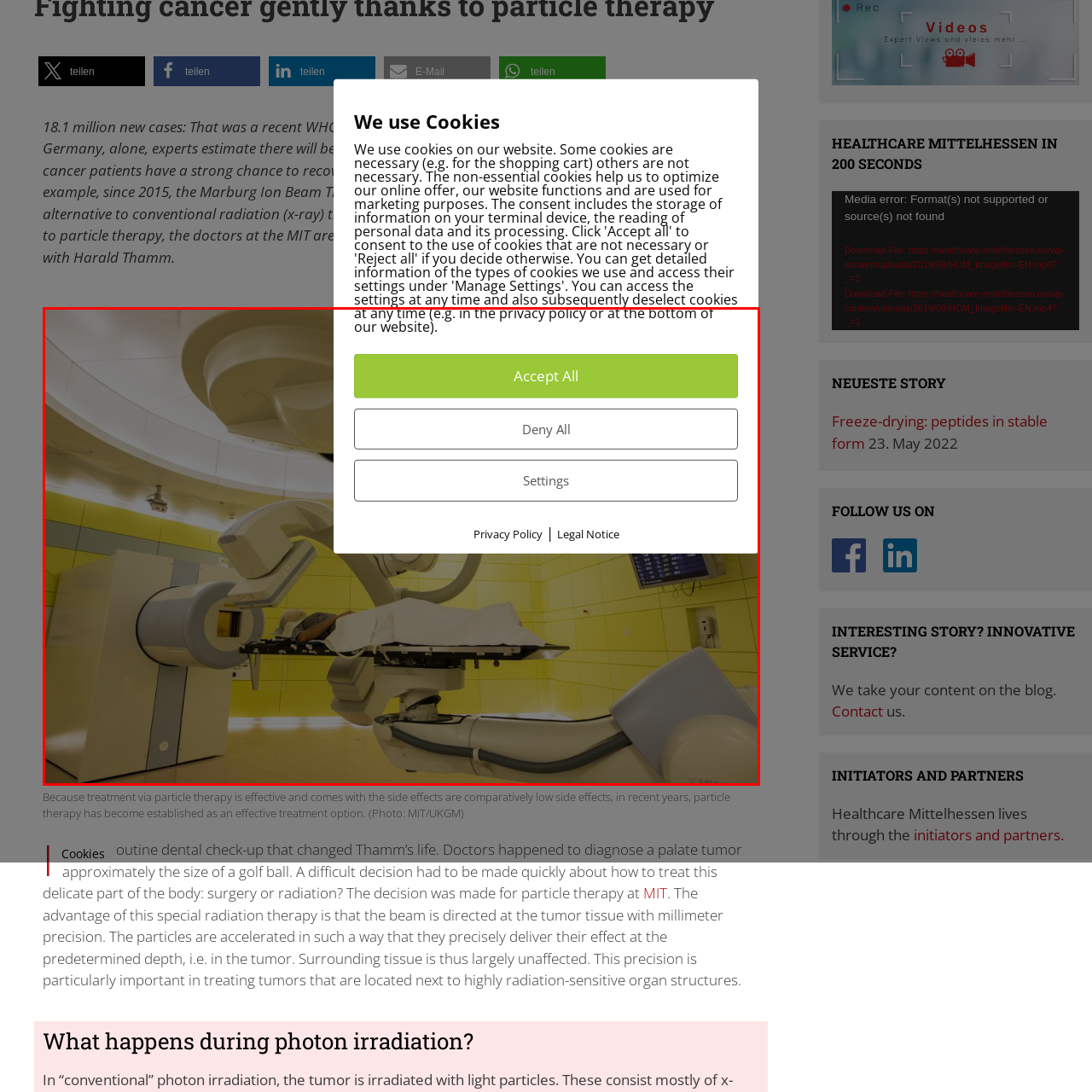What type of therapy is offered?
Look at the section marked by the red bounding box and provide a single word or phrase as your answer.

Radiation therapy